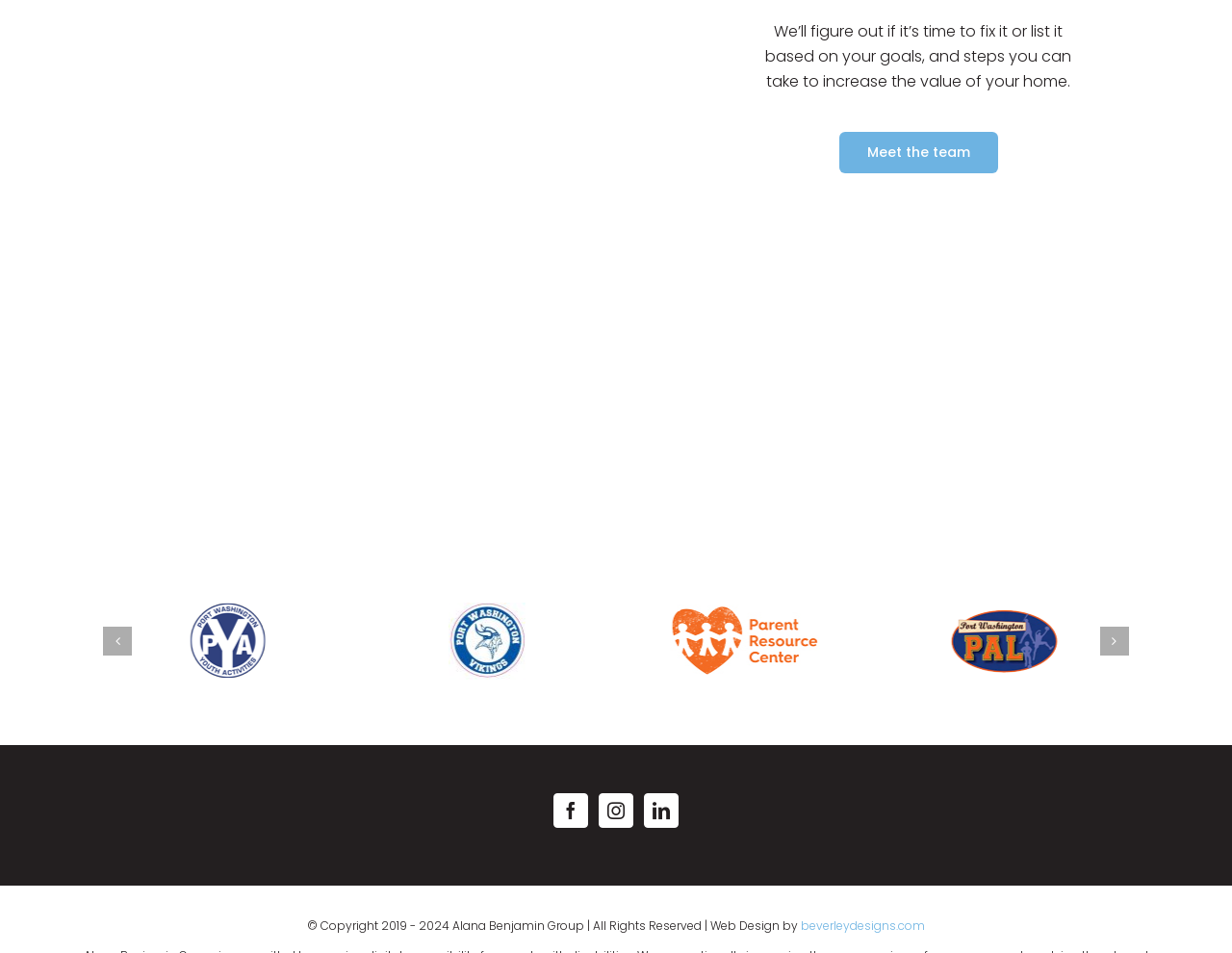What is the purpose of the buttons 'Previous slide' and 'Next slide'?
Give a detailed and exhaustive answer to the question.

The buttons 'Previous slide' and 'Next slide' are likely used to navigate through a slideshow or a series of images, as they are labeled as controlling a 'swiper-wrapper' element.